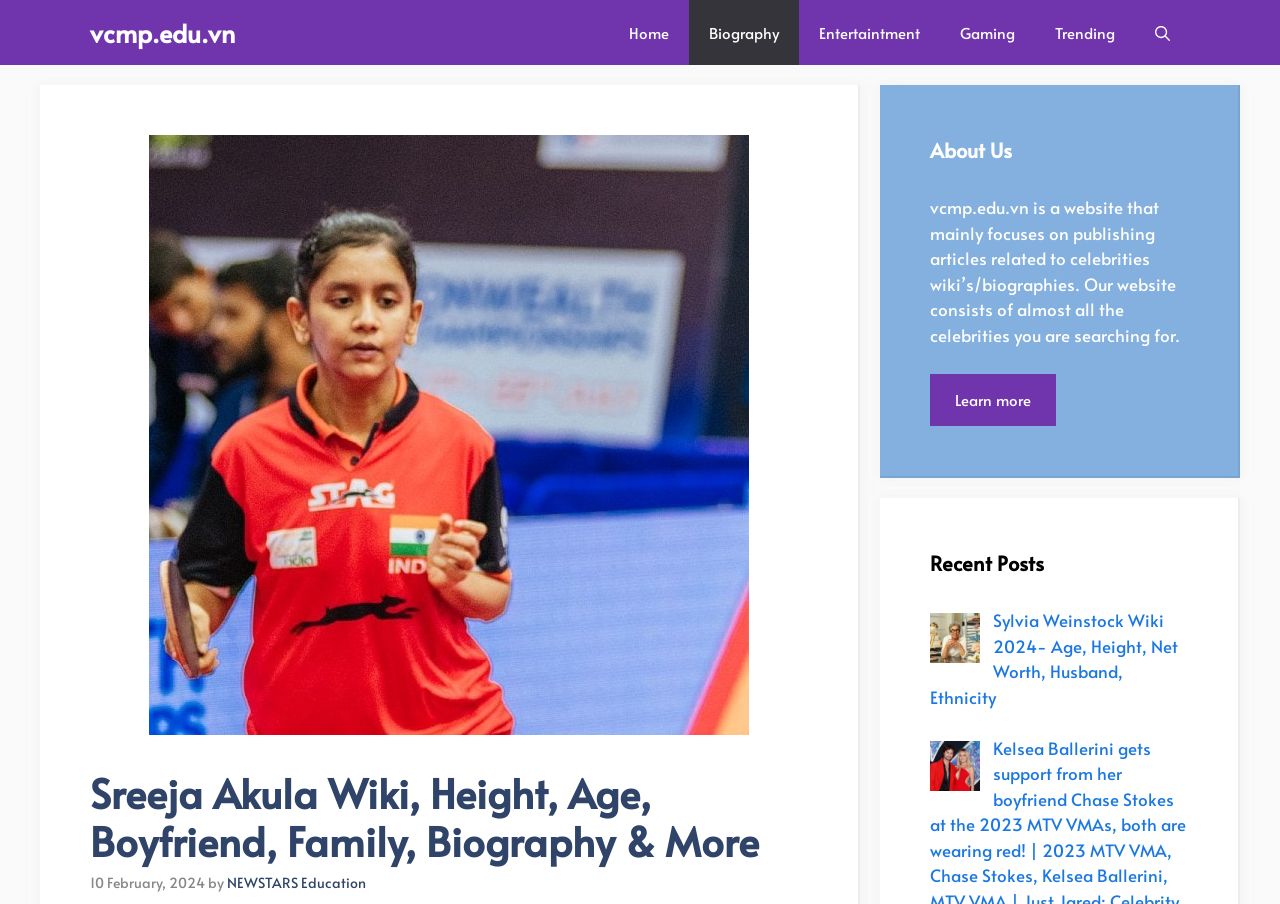Please mark the clickable region by giving the bounding box coordinates needed to complete this instruction: "Open the search bar".

[0.887, 0.0, 0.93, 0.072]